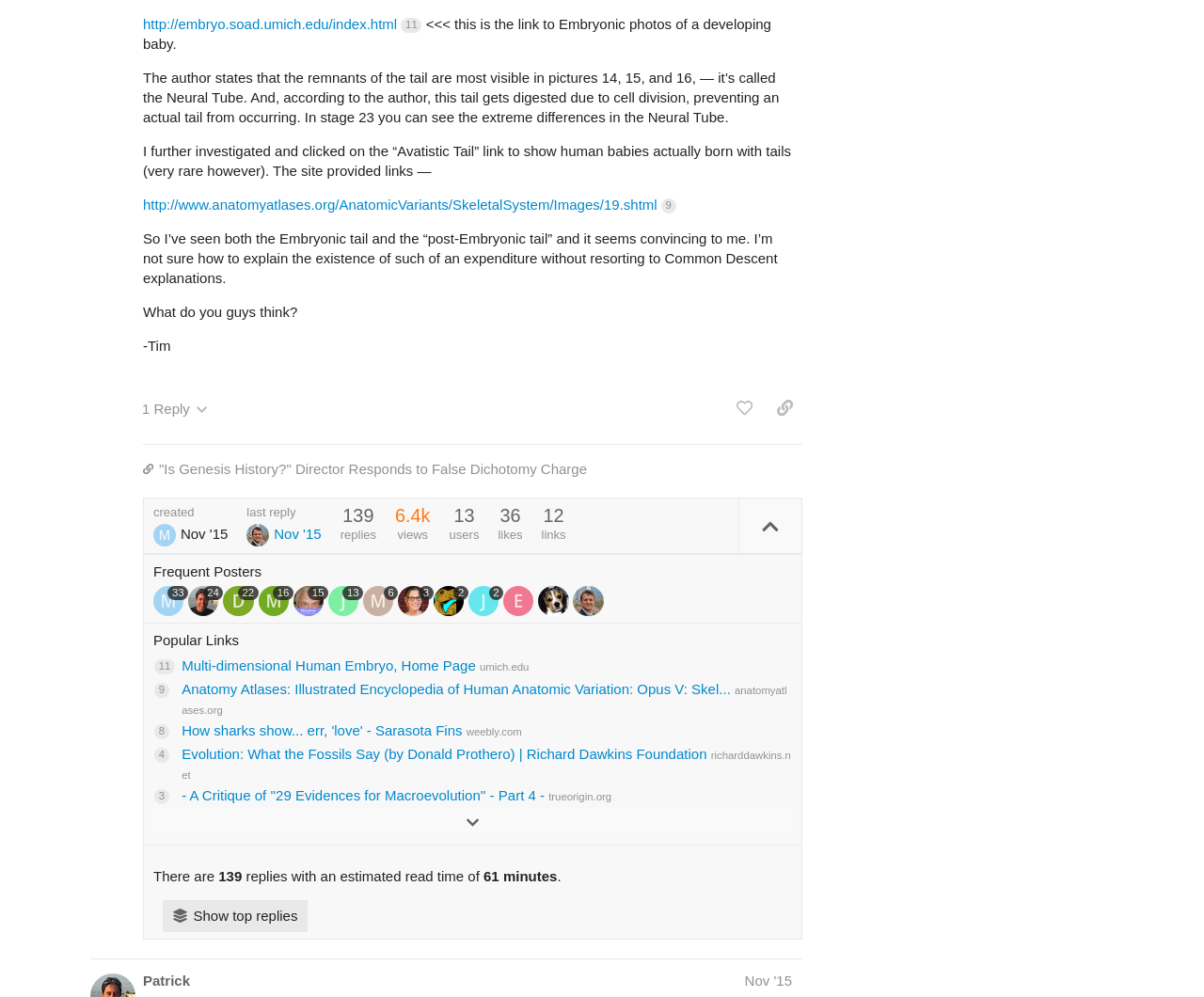Given the element description, predict the bounding box coordinates in the format (top-left x, top-left y, bottom-right x, bottom-right y). Make sure all values are between 0 and 1. Here is the element description: title="beaglelady"

[0.447, 0.588, 0.476, 0.618]